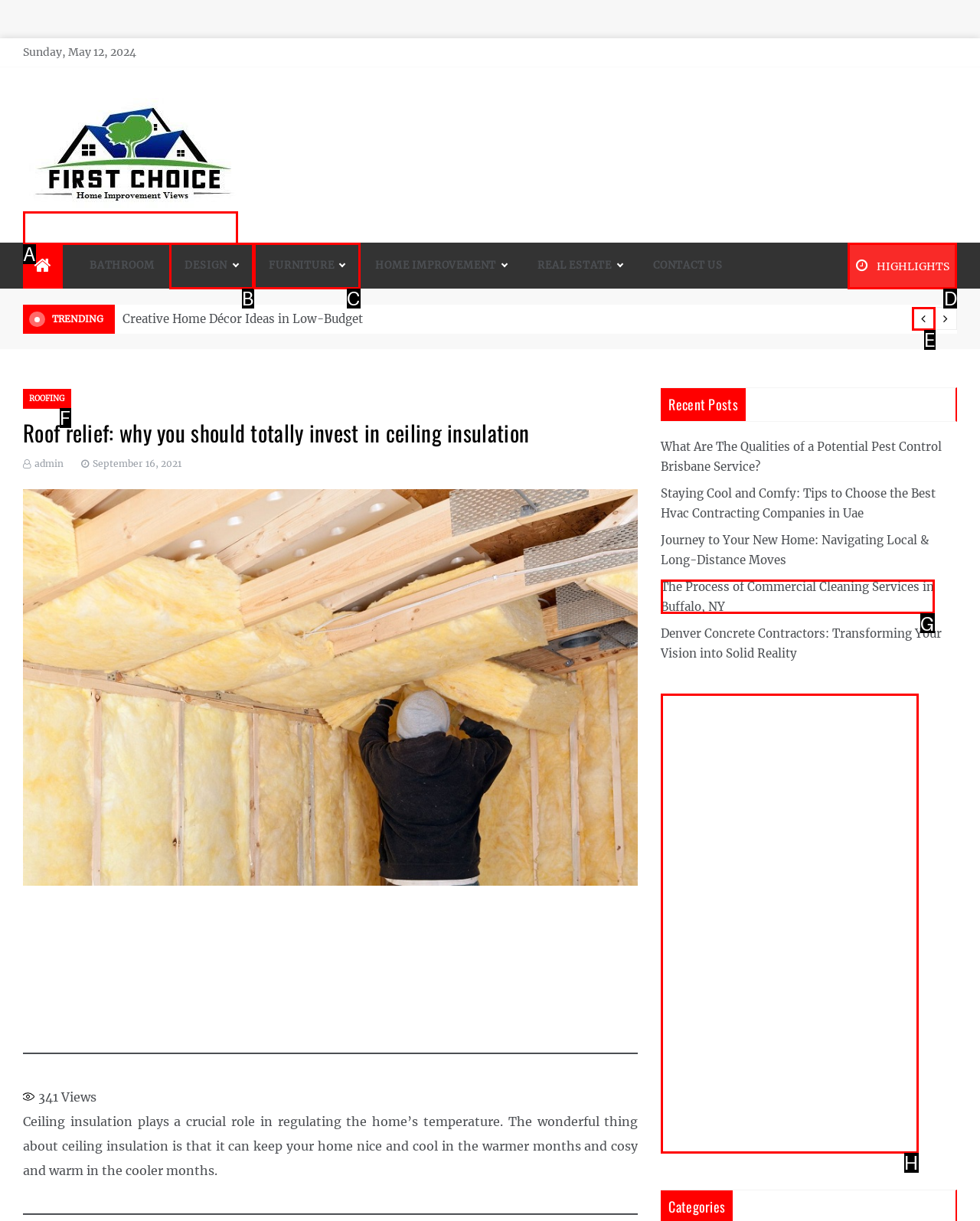Identify the HTML element that best matches the description: aria-label="Advertisement" name="aswift_4" title="Advertisement". Provide your answer by selecting the corresponding letter from the given options.

H